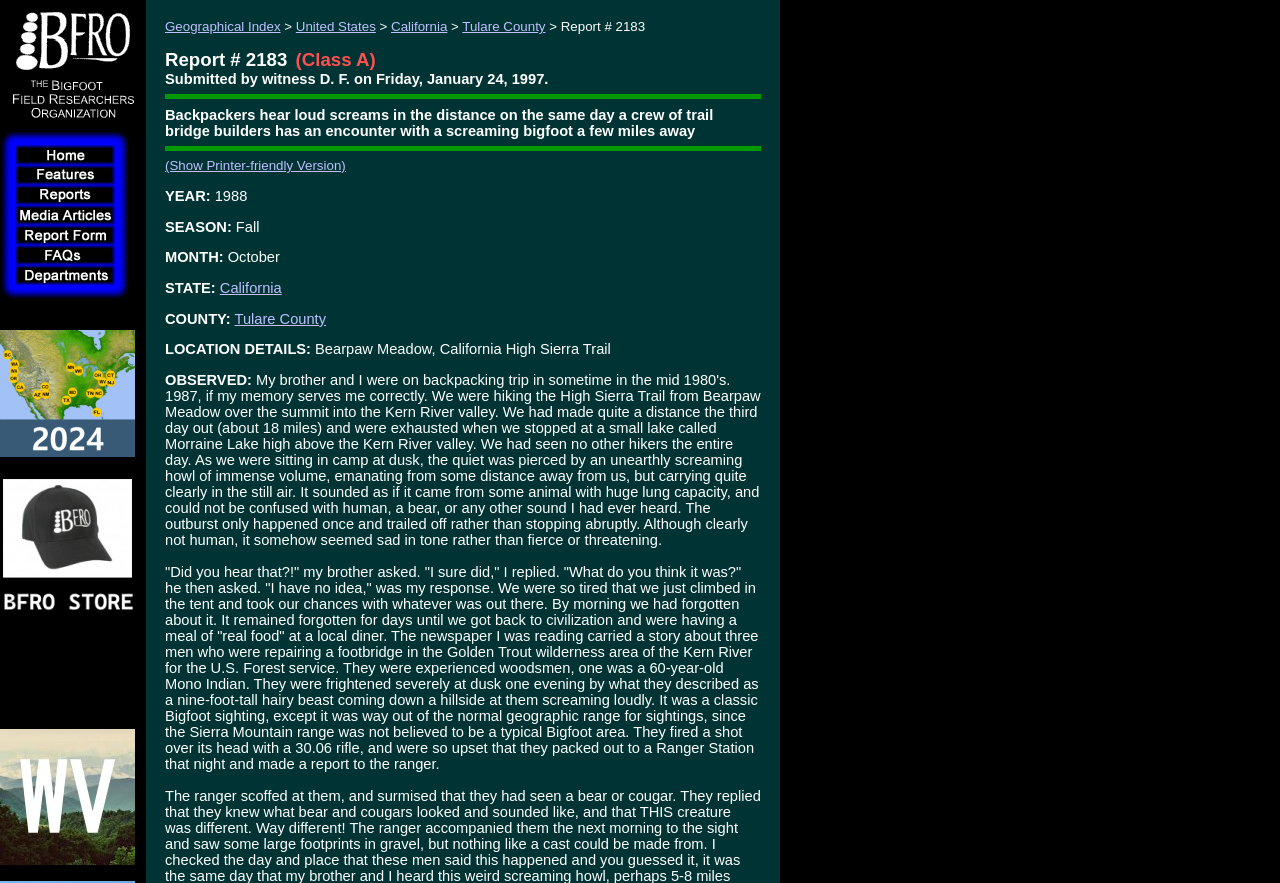Based on the image, give a detailed response to the question: What is the logo of the organization?

The logo is located at the top left corner of the webpage, inside a table cell with a bounding box coordinate of [0.0, 0.0, 0.113, 0.147]. It is an image with a description 'Bigfoot Field Researchers Organization Logo'.